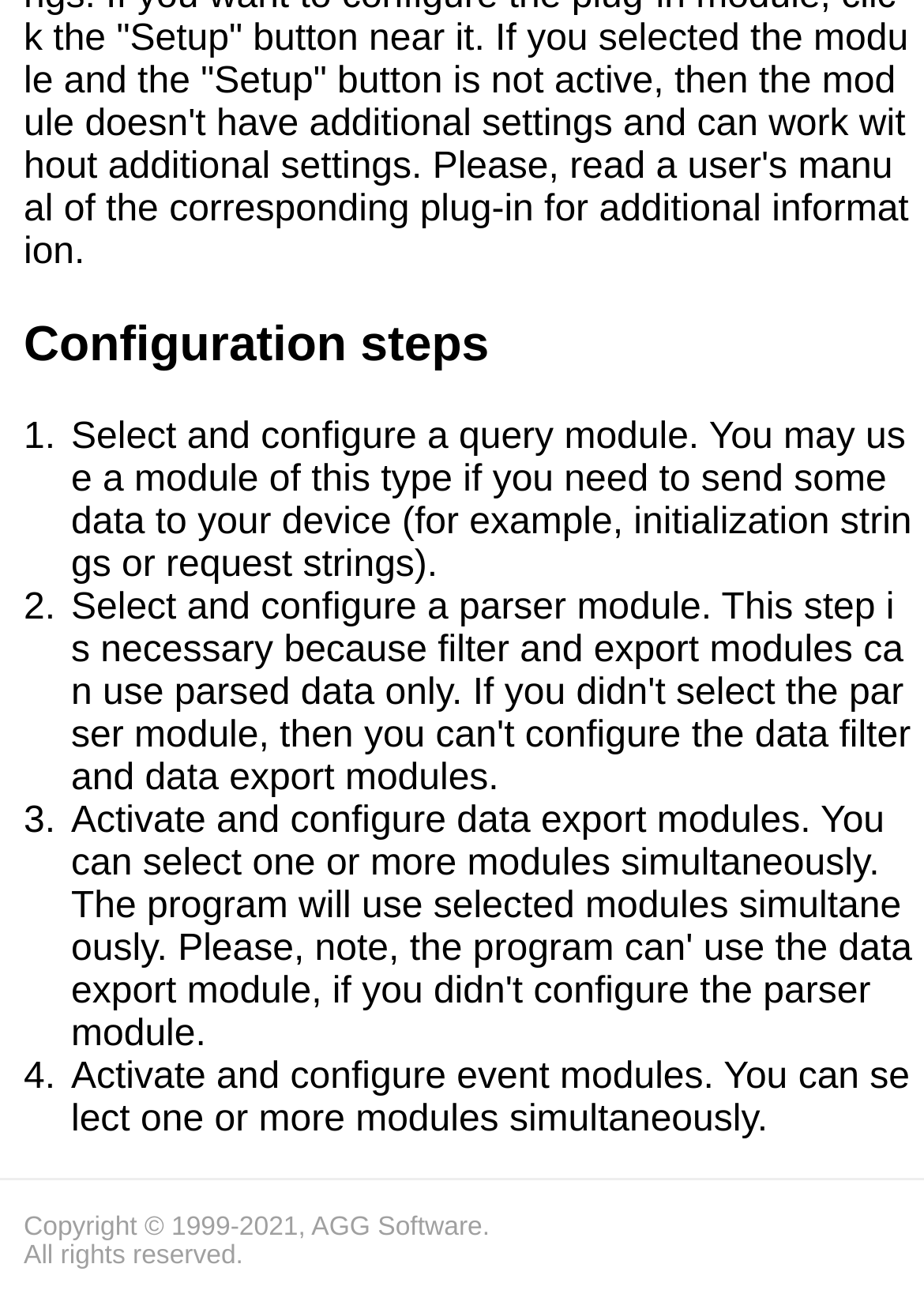Predict the bounding box of the UI element that fits this description: "AGG Software".

[0.337, 0.937, 0.522, 0.959]